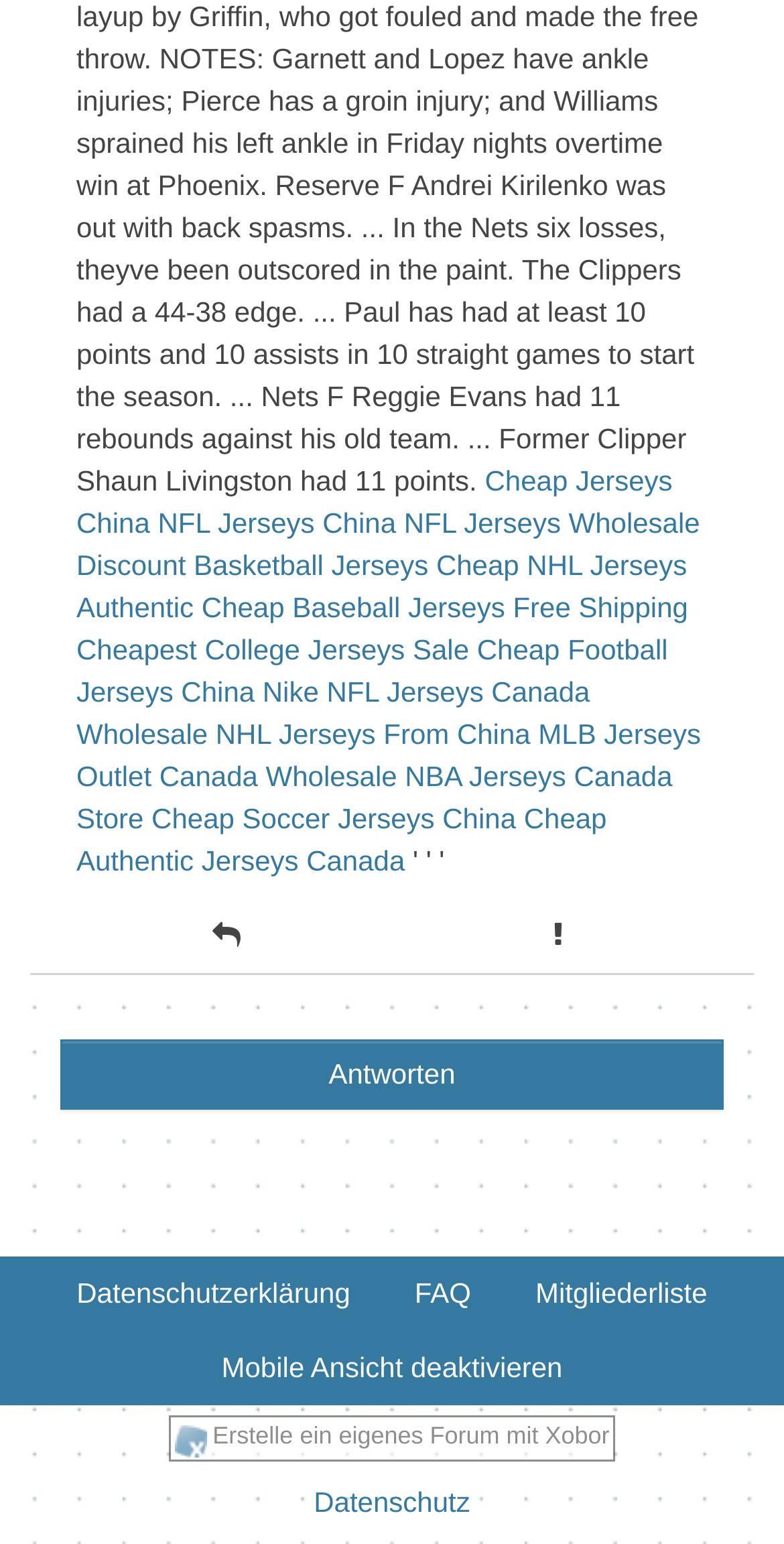Identify the bounding box of the HTML element described here: "Datenschutzerklärung". Provide the coordinates as four float numbers between 0 and 1: [left, top, right, bottom].

[0.057, 0.814, 0.488, 0.862]